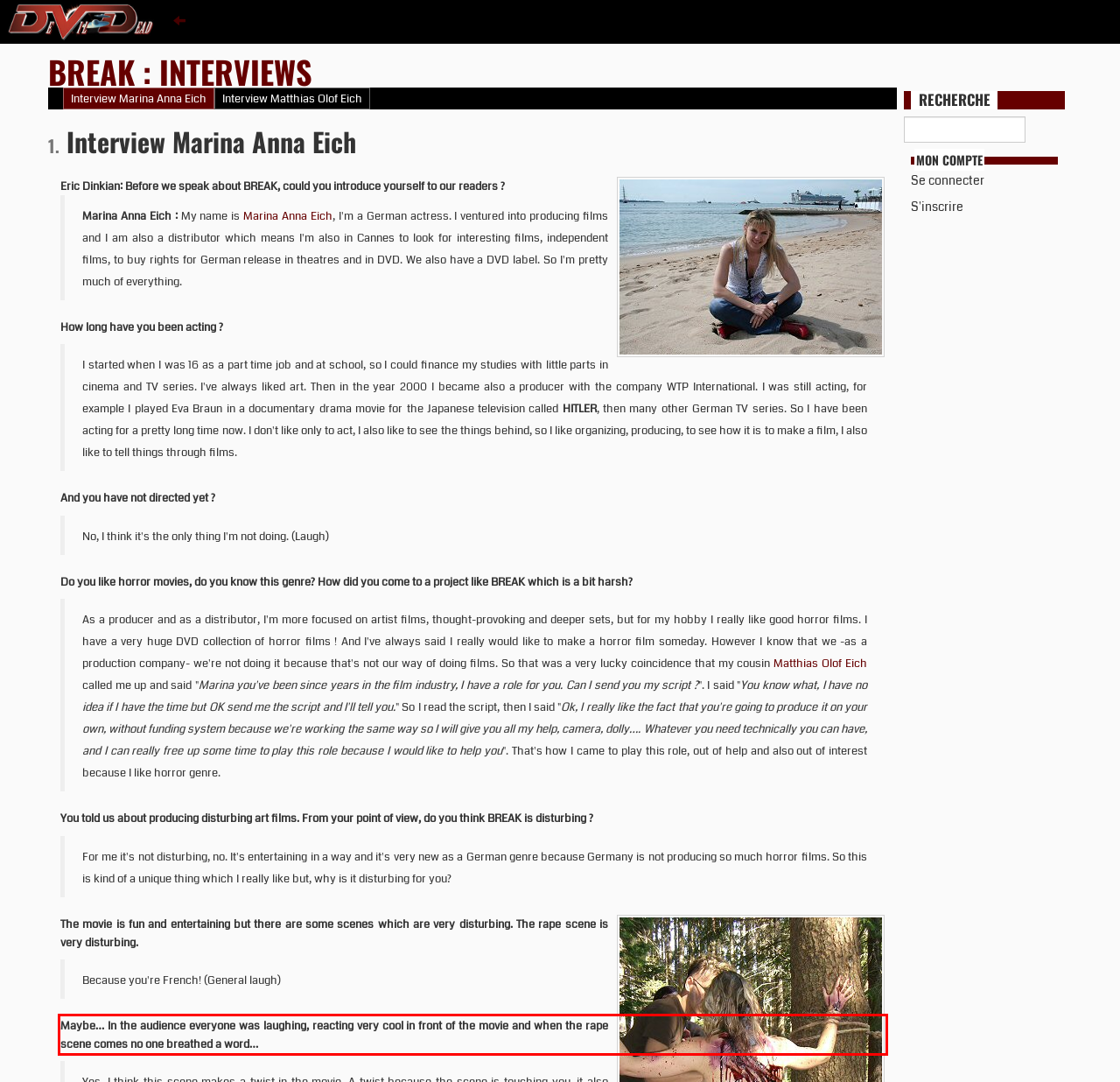You are given a webpage screenshot with a red bounding box around a UI element. Extract and generate the text inside this red bounding box.

Maybe… In the audience everyone was laughing, reacting very cool in front of the movie and when the rape scene comes no one breathed a word…